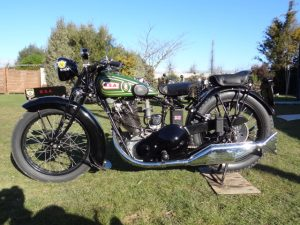Offer a detailed caption for the image presented.

The image features a classic 1929 BSA Sloper motorcycle, prominently displayed in a serene outdoor setting. The motorcycle is characterized by its vintage design, including a distinctively shaped fuel tank in green with gold accents, embodying the classic aesthetic of early 20th-century motorcycles. The bike's polished chrome exhaust and detailed mechanics reflect its historical craftsmanship, making it a striking representative of the era.

In the backdrop, the clear blue sky complements the vibrant greenery around, creating a picturesque scene ideal for motorcycle enthusiasts. This particular model is highlighted as a preferred choice for participants of the Nelson Classic and Vintage Motorcycle Club's upcoming rally, which celebrates the heritage of classic motorcycles. The rally promises an engaging experience for attendees, showcasing not only the beauty of vintage bikes like the BSA Sloper but also fostering a community of motorcycle lovers amidst scenic routes and enjoyable activities.